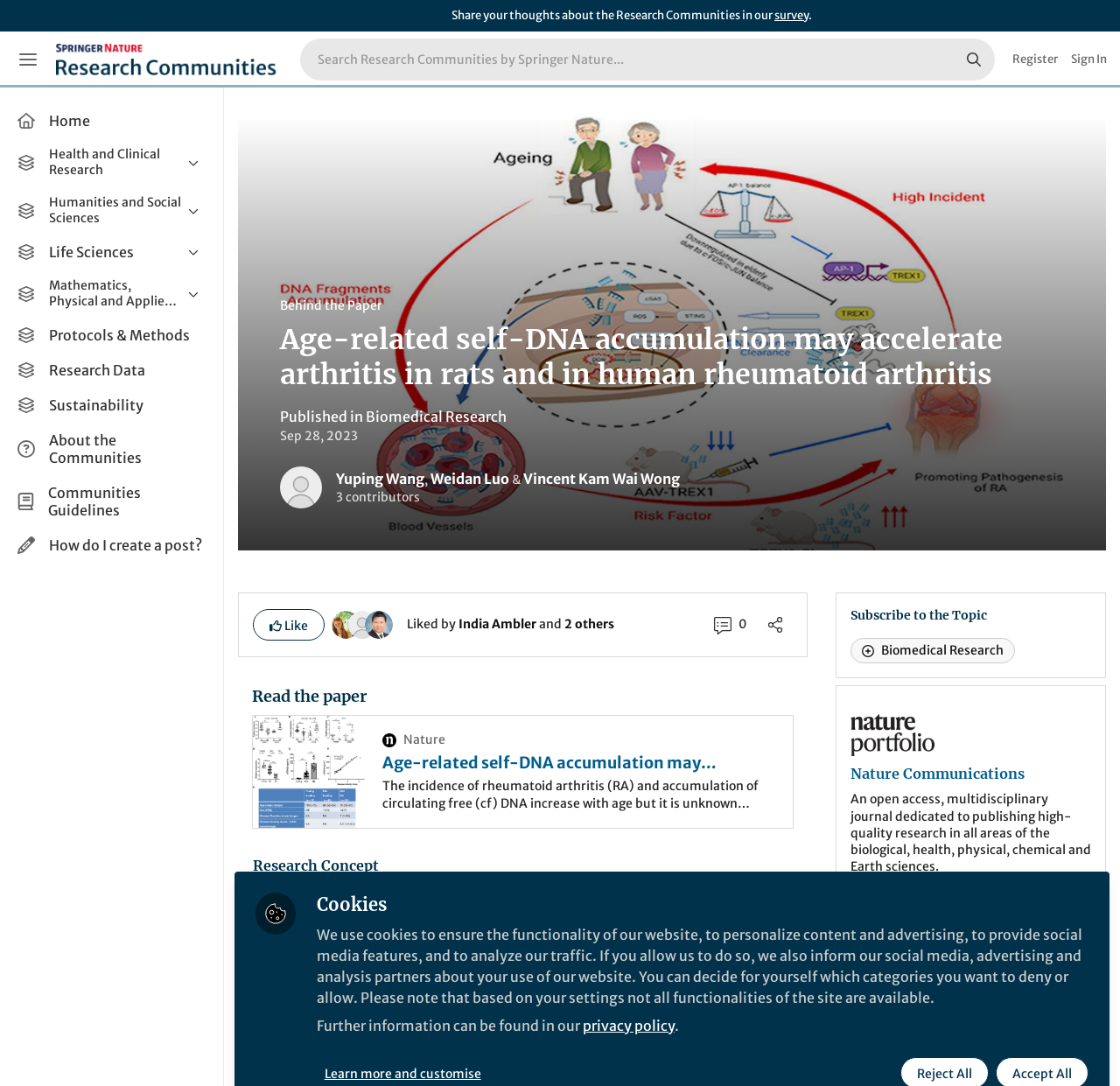Analyze the image and provide a detailed answer to the question: What is the text on the top left corner?

I looked at the top left corner of the webpage and found a link with the text 'Menu'.